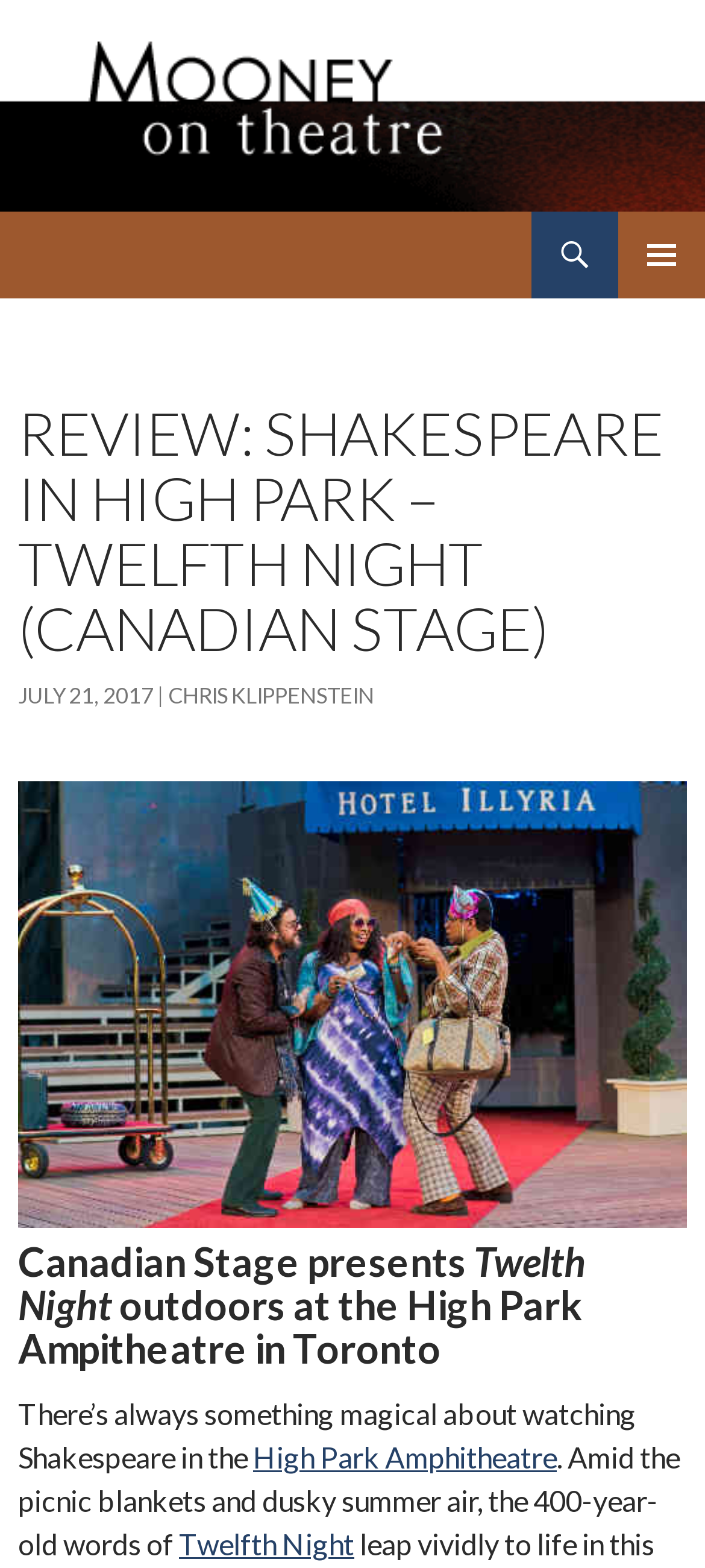Where is the High Park Amphitheatre located?
Please provide a comprehensive answer based on the information in the image.

In the article, it mentions 'outdoors at the High Park Ampitheatre in Toronto', which indicates that the High Park Amphitheatre is located in Toronto.